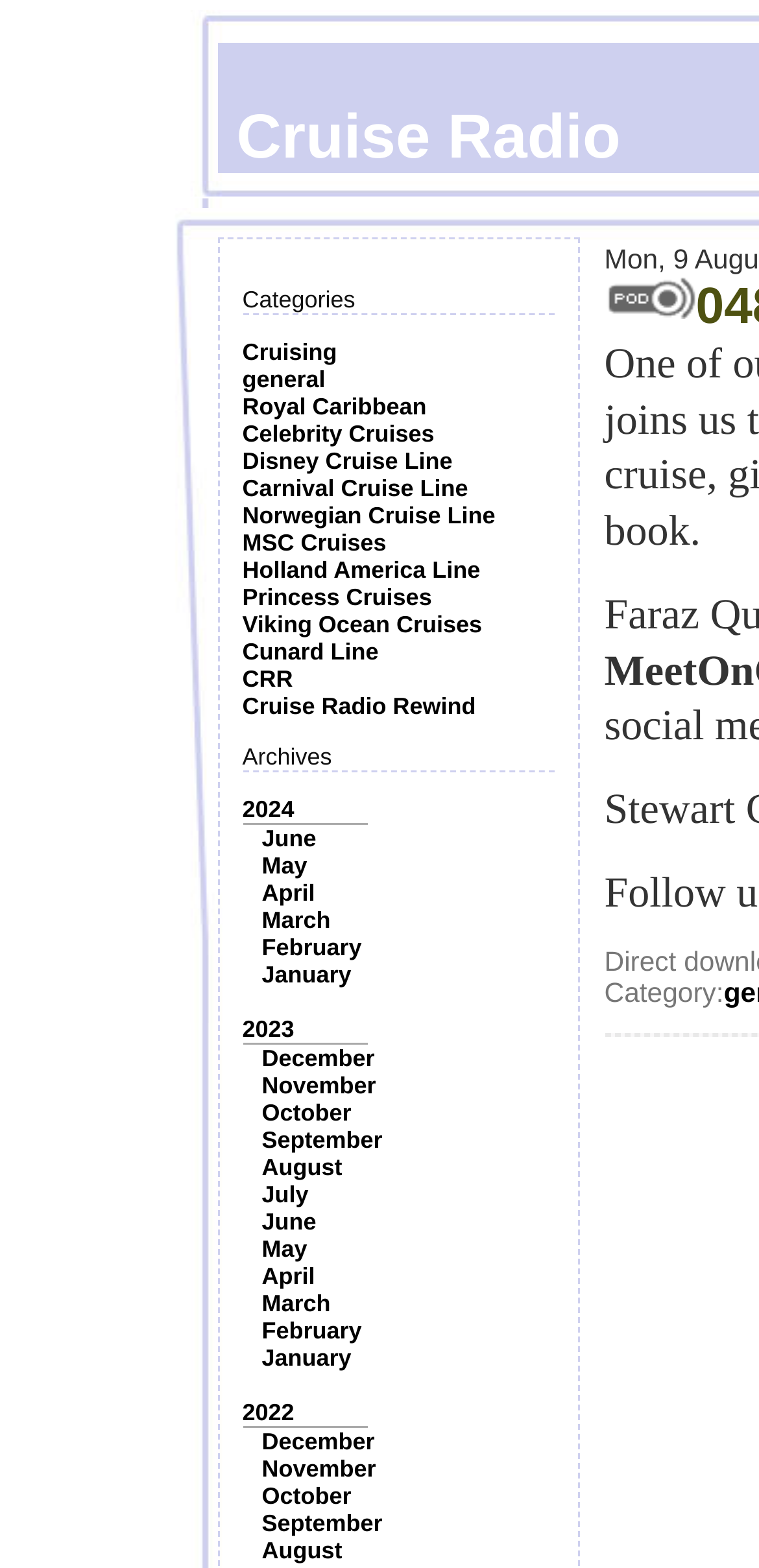Respond to the question below with a concise word or phrase:
What is the purpose of the image on the right side?

Decoration